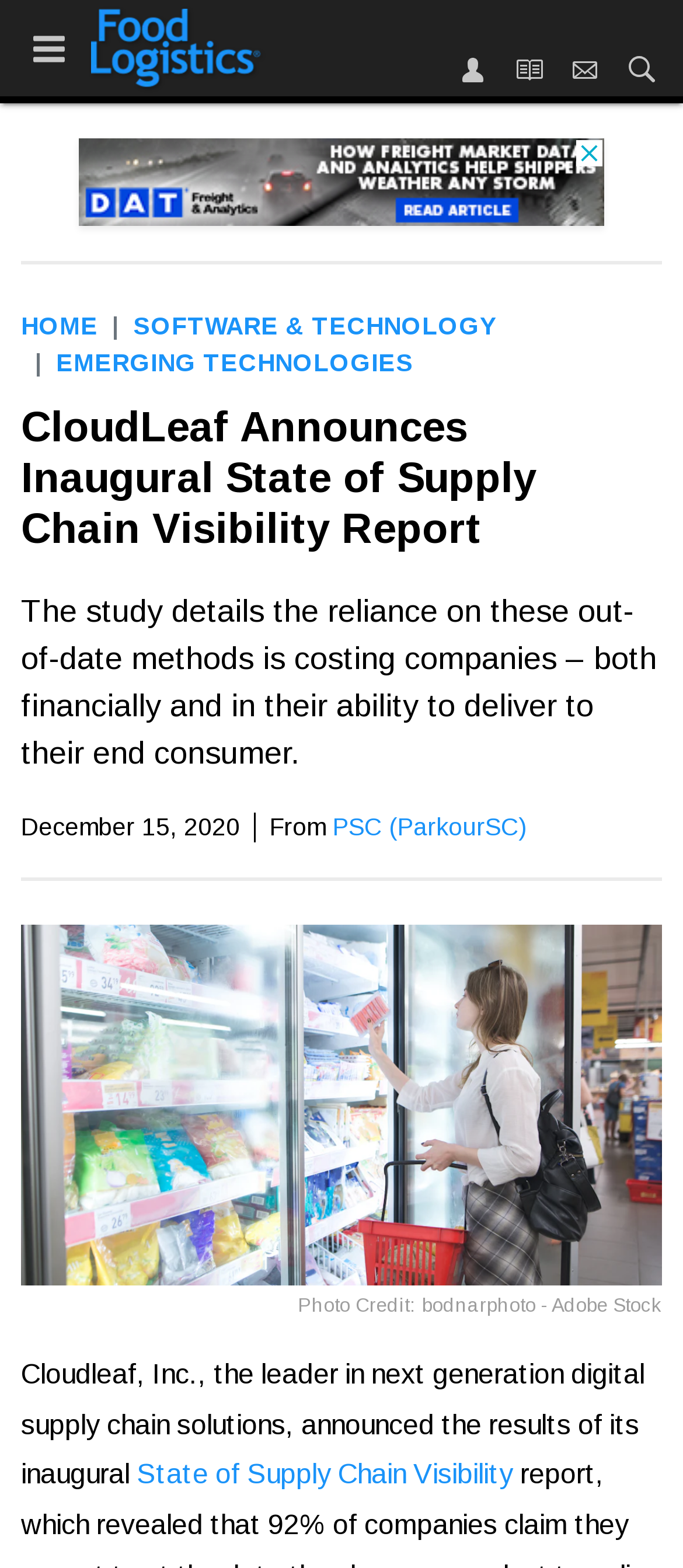Generate the text content of the main heading of the webpage.

CloudLeaf Announces Inaugural State of Supply Chain Visibility Report